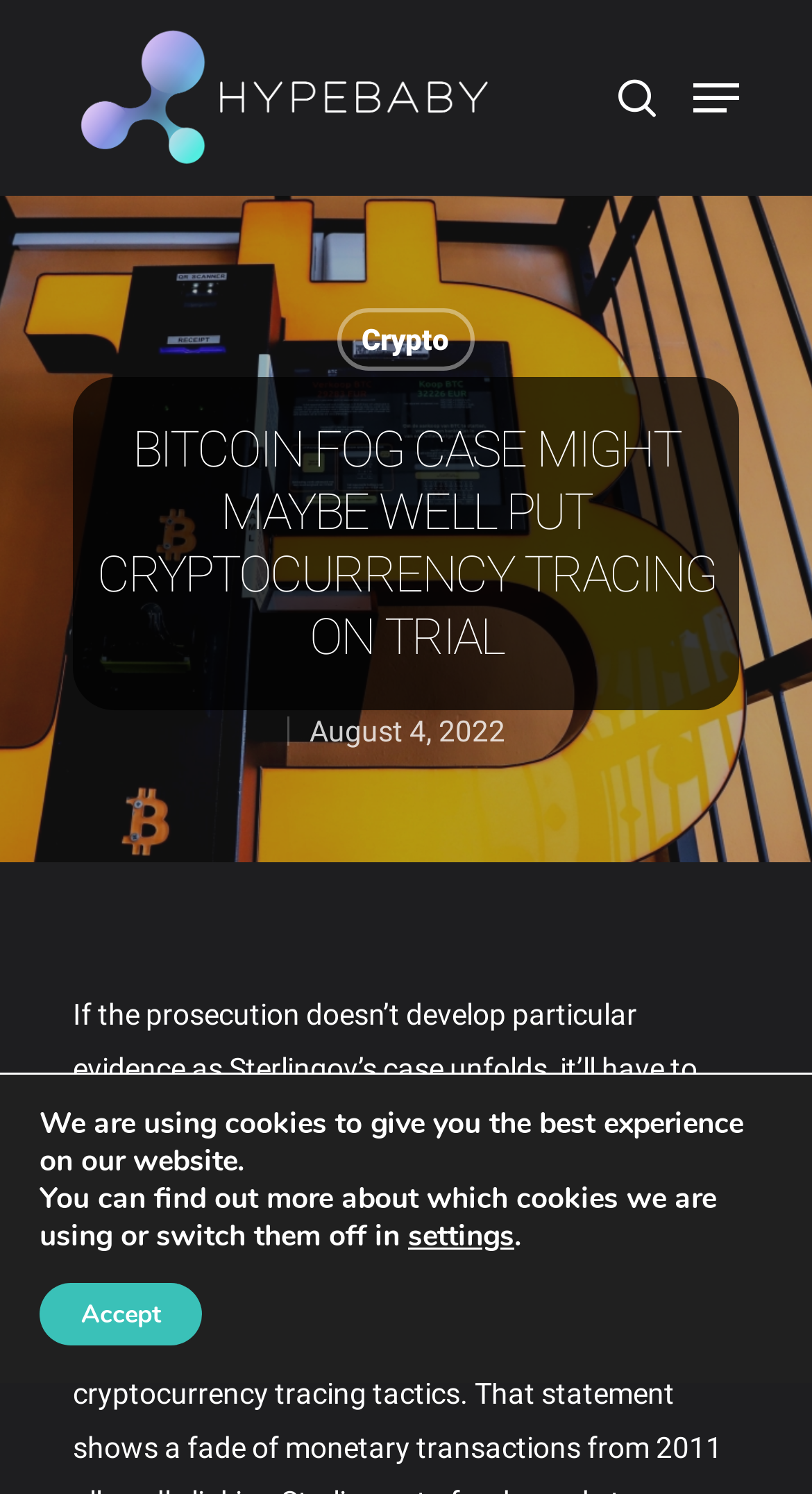Reply to the question below using a single word or brief phrase:
How many categories are available in the navigation menu?

7